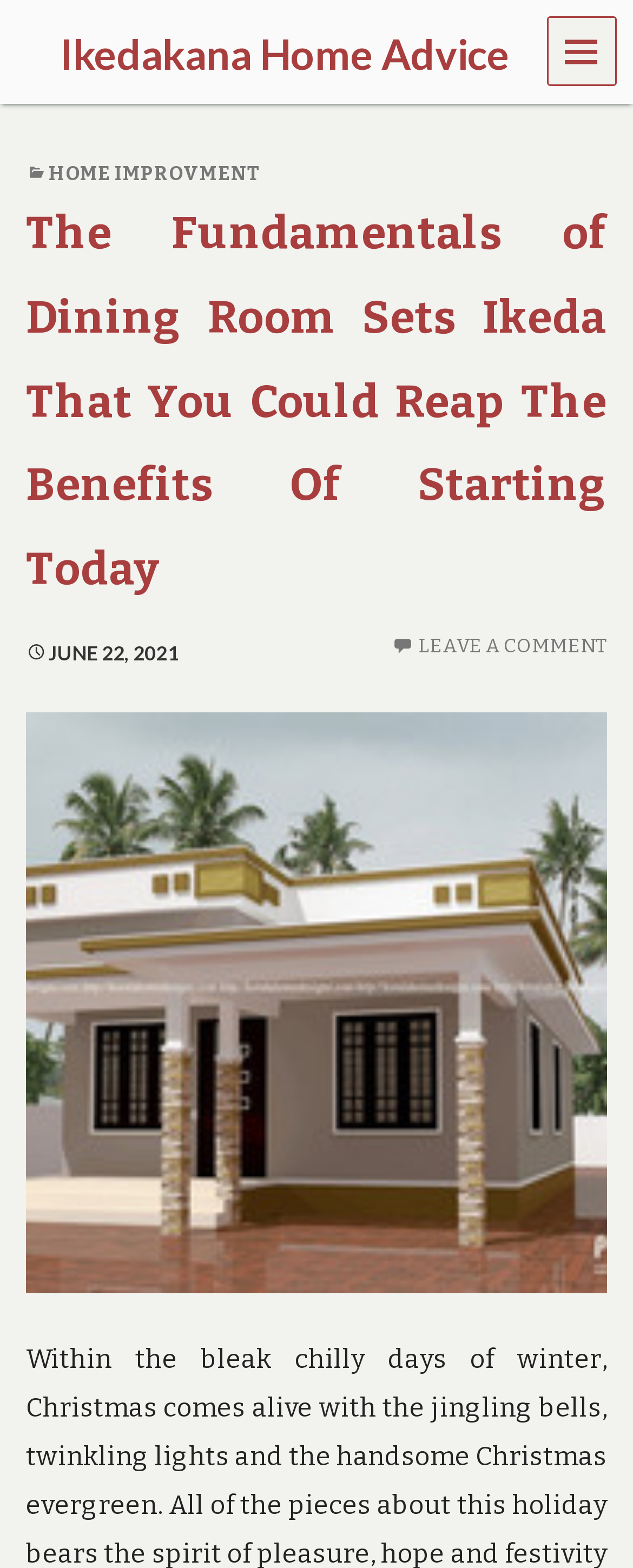Can users leave a comment on the article?
Please provide a single word or phrase answer based on the image.

Yes